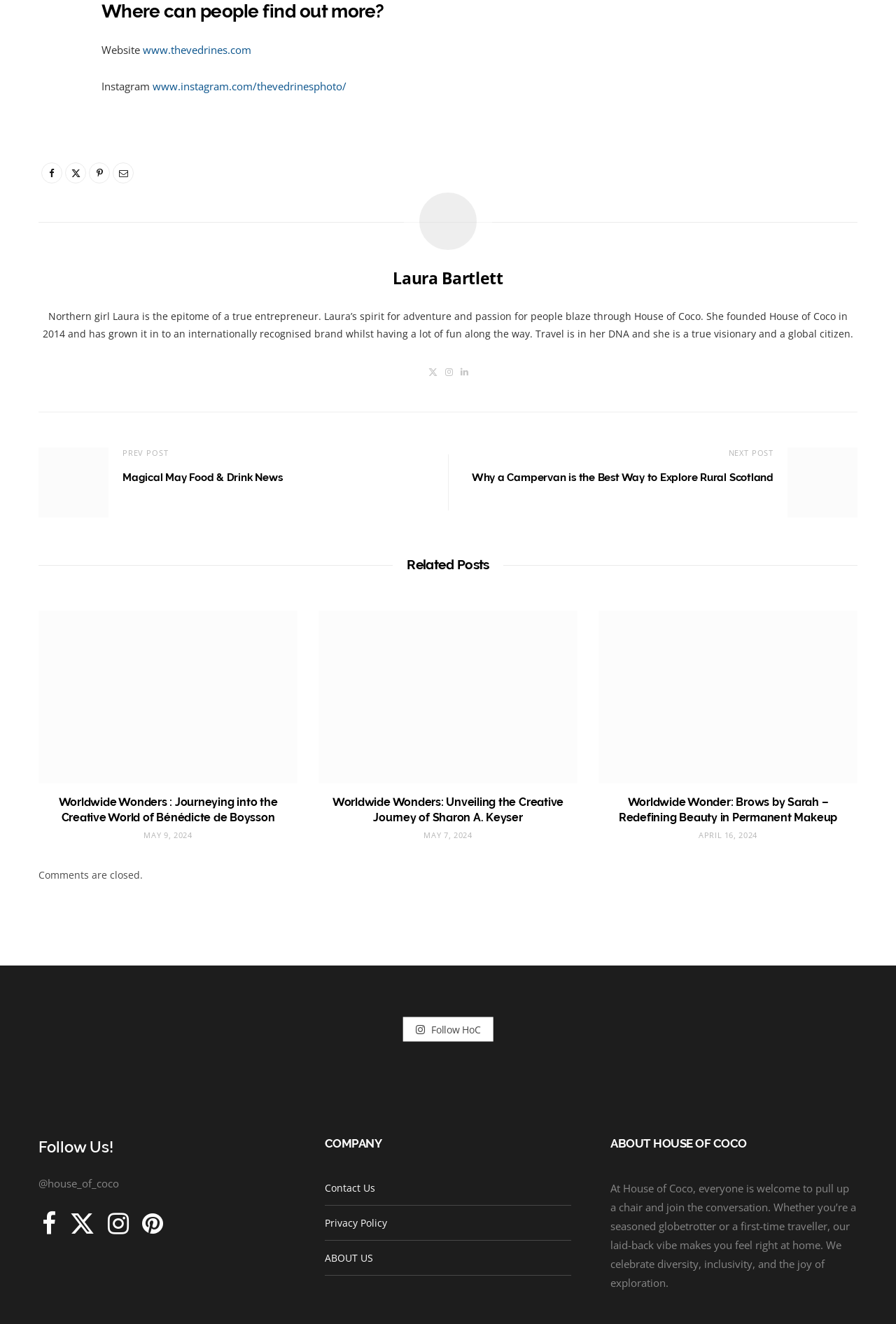Answer the following inquiry with a single word or phrase:
How many related posts are there on this webpage?

3